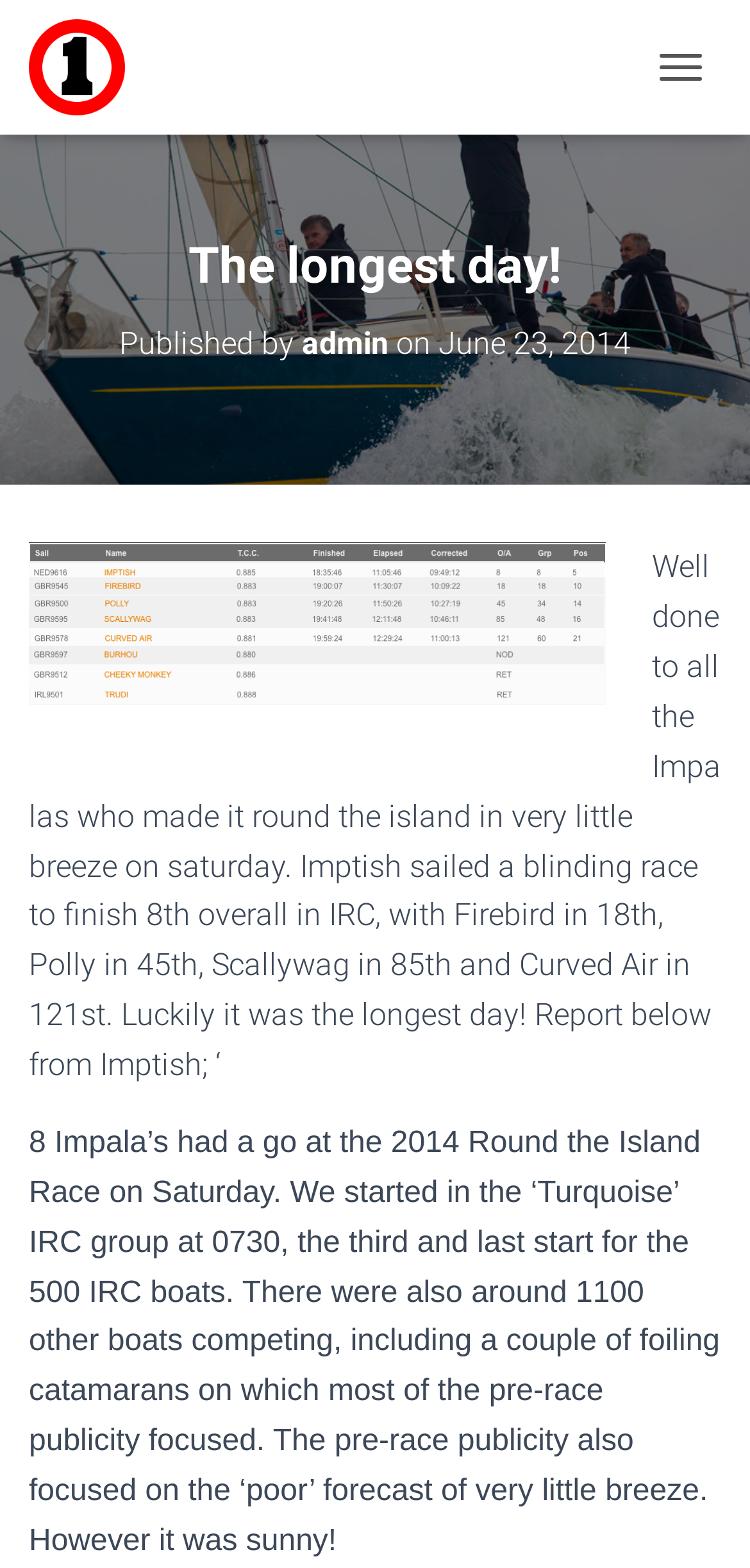What is the name of the race mentioned in the article?
Carefully analyze the image and provide a detailed answer to the question.

I found the answer by reading the text in the StaticText element with the description '8 Impala’s had a go at the 2014 Round the Island Race on Saturday...'. The text explicitly mentions the name of the race.